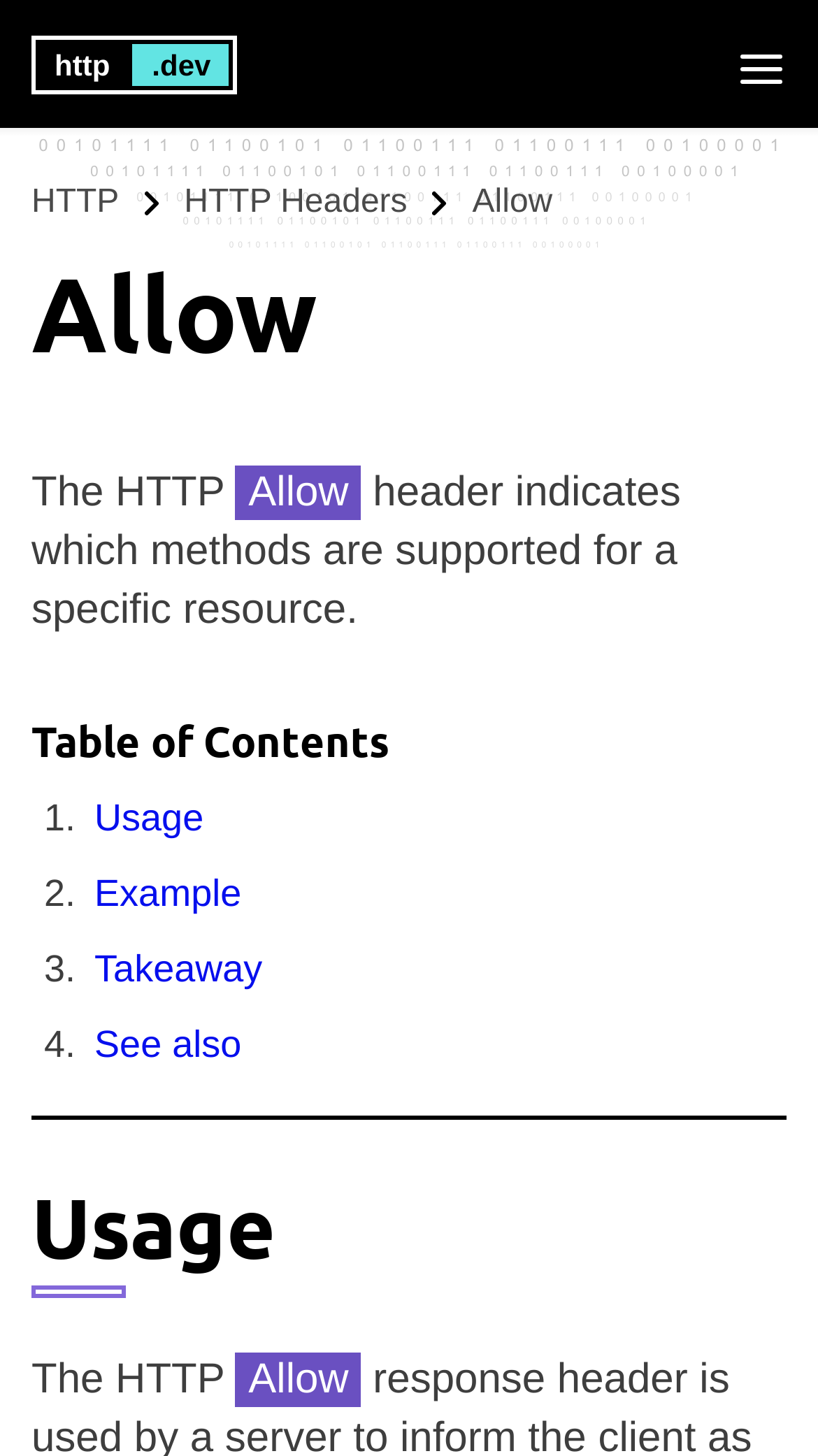Please answer the following query using a single word or phrase: 
What is the relationship between 'HTTP' and 'Allow'?

Allow is an HTTP header